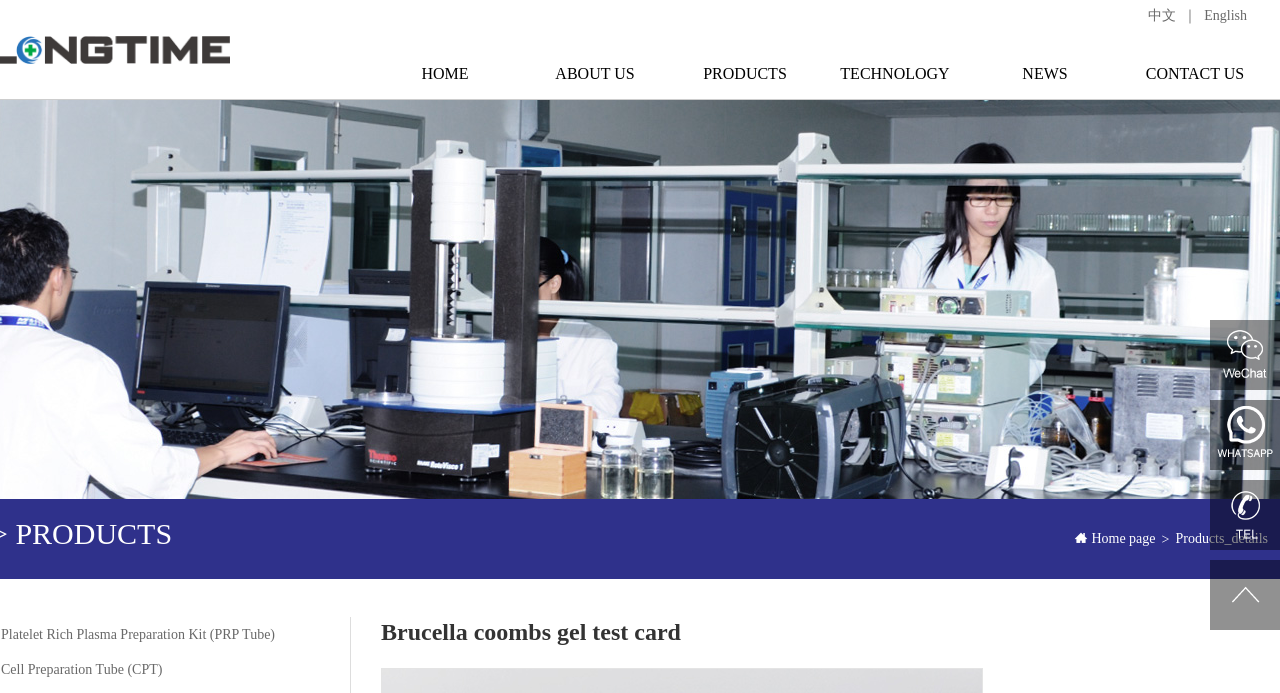Identify the coordinates of the bounding box for the element described below: "Cell Preparation Tube (CPT)". Return the coordinates as four float numbers between 0 and 1: [left, top, right, bottom].

[0.001, 0.955, 0.127, 0.977]